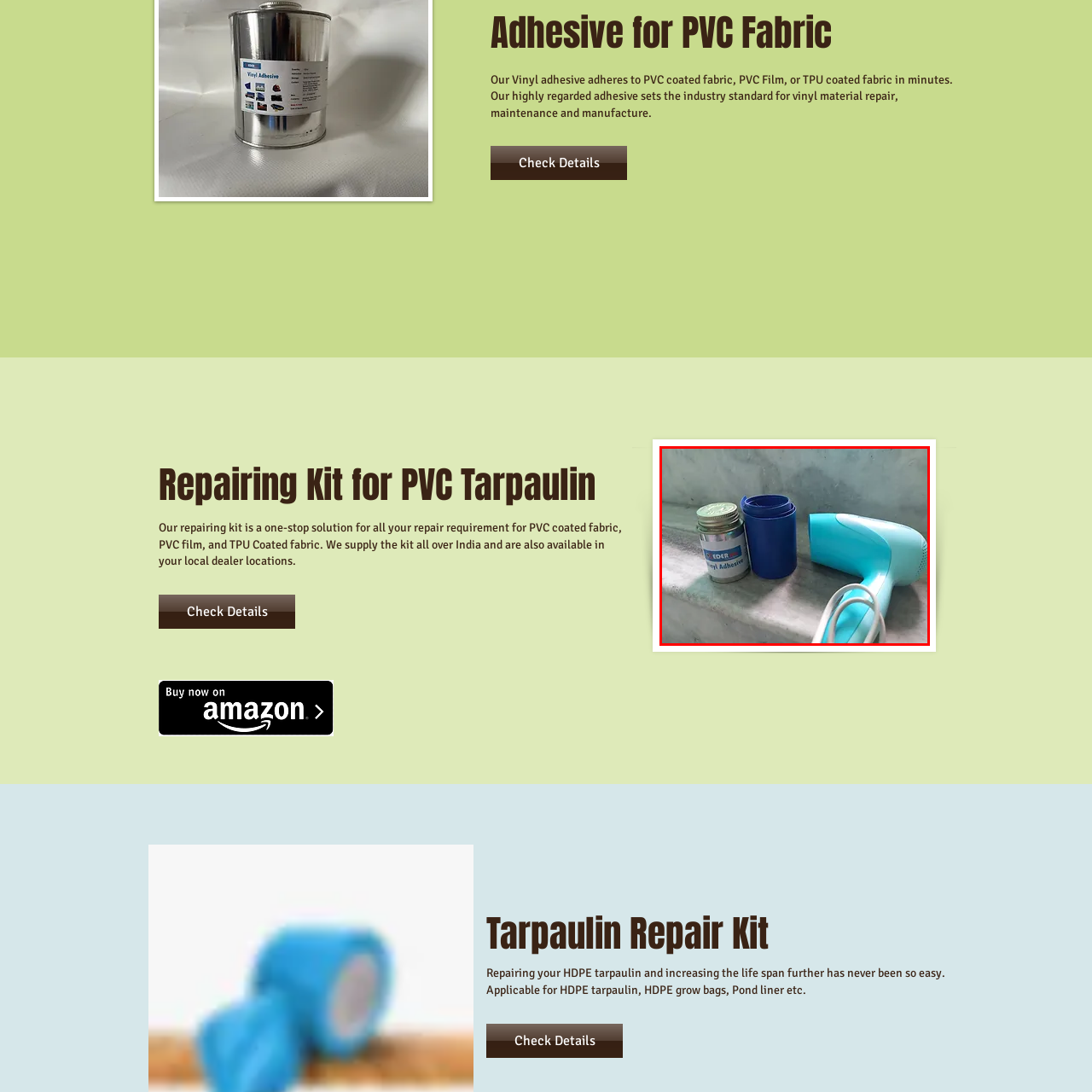What type of material is the cylindrical blue object?
Direct your attention to the area of the image outlined in red and provide a detailed response based on the visual information available.

The caption describes the cylindrical blue object as likely serving as a roll of PVC material or a related accessory essential for repairs, which suggests that it is either a PVC material or an accessory used in the repair process.